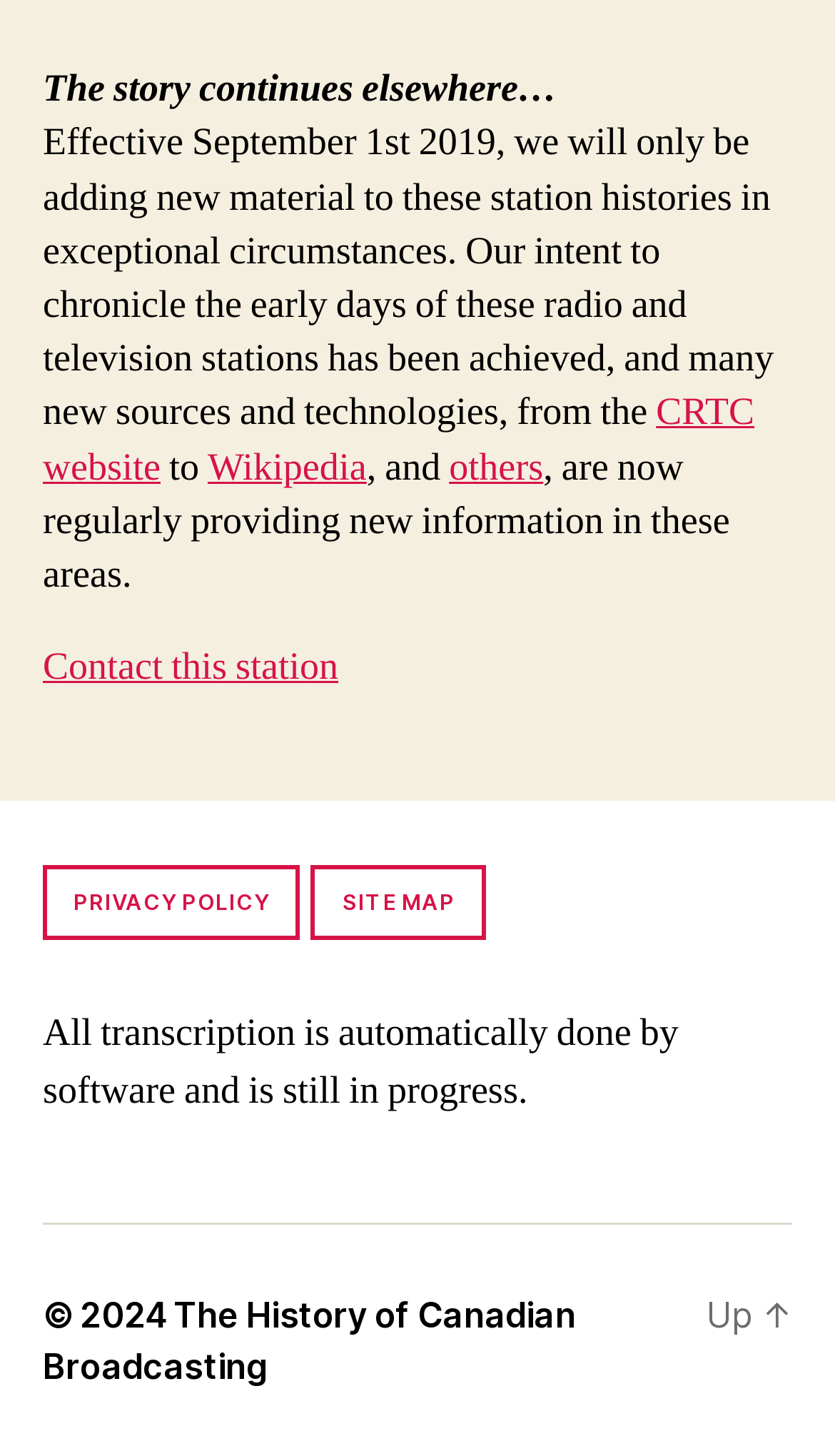Kindly determine the bounding box coordinates for the area that needs to be clicked to execute this instruction: "contact this station".

[0.051, 0.441, 0.405, 0.475]